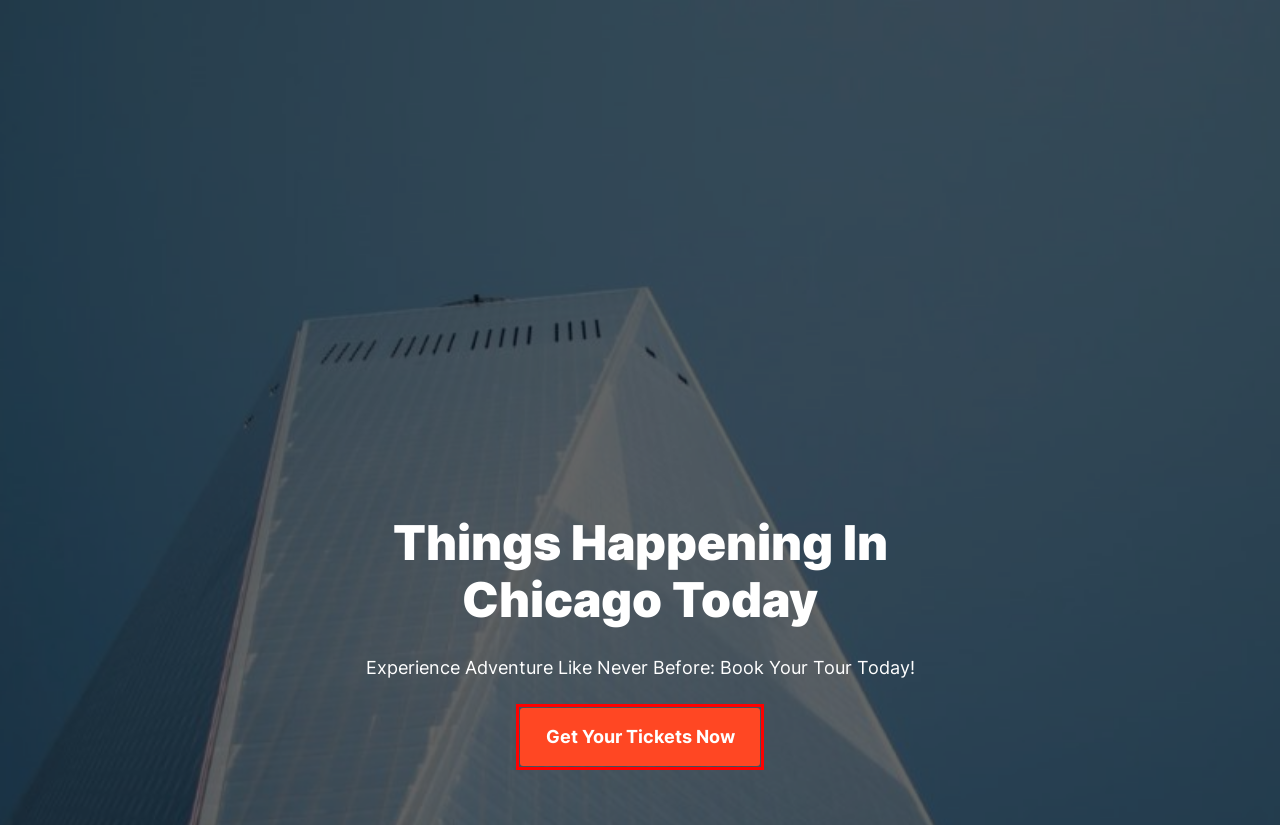You are given a screenshot of a webpage with a red rectangle bounding box. Choose the best webpage description that matches the new webpage after clicking the element in the bounding box. Here are the candidates:
A. BestPubCrawl.com - Best Pub Crawl
B. Blog - BestPubCrawl.com
C. Imprint - BestPubCrawl.com
D. Book Things To Do, Attractions, and Tours | GetYourGuide
E. Category: Travel - BestPubCrawl.com
F. Category: Tourism - BestPubCrawl.com
G. Affiliate Disclosure - BestPubCrawl.com
H. Category: Tours - BestPubCrawl.com

D